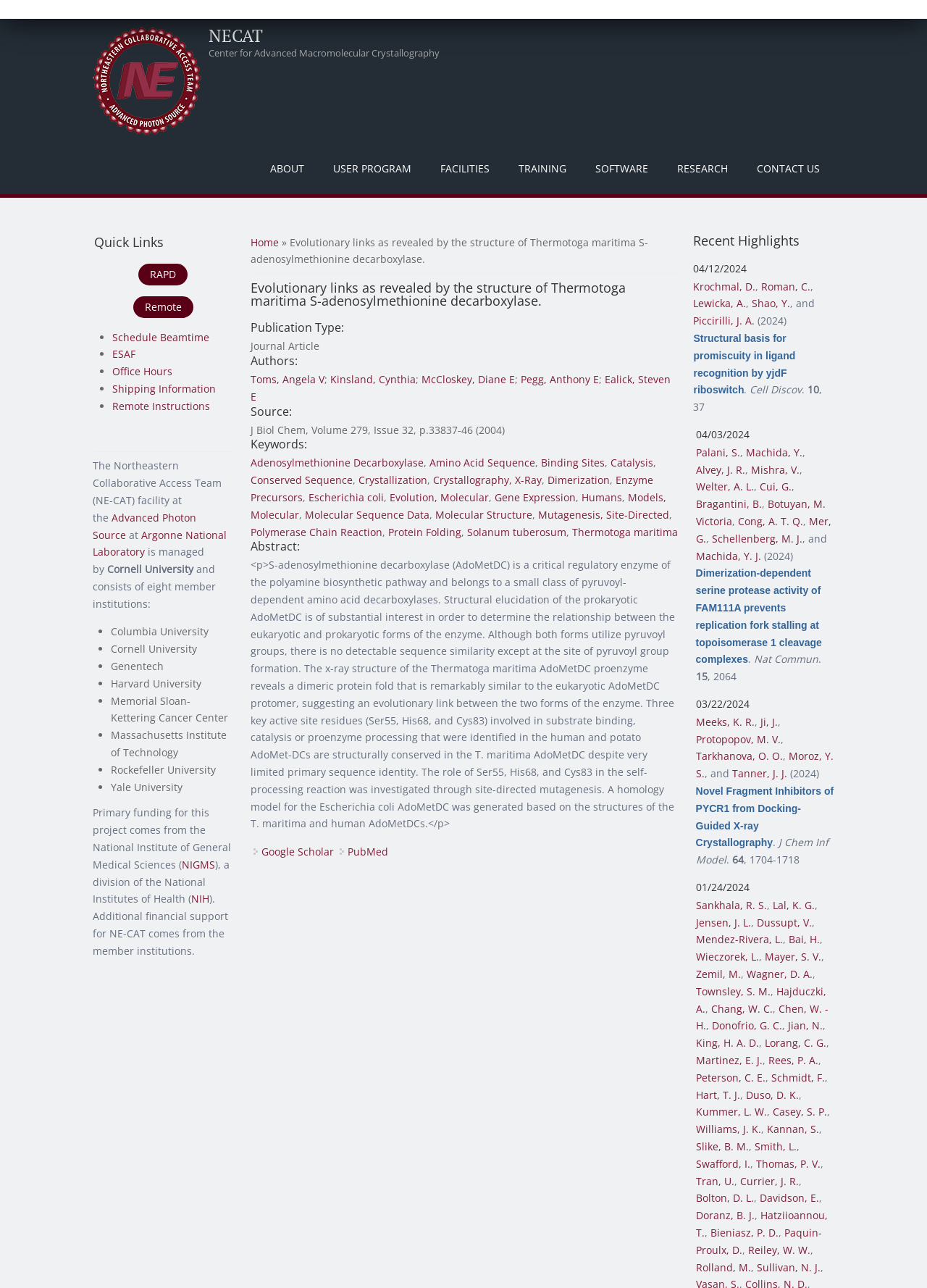Identify the bounding box coordinates of the element that should be clicked to fulfill this task: "Check the 'Quick Links' section". The coordinates should be provided as four float numbers between 0 and 1, i.e., [left, top, right, bottom].

[0.102, 0.183, 0.25, 0.201]